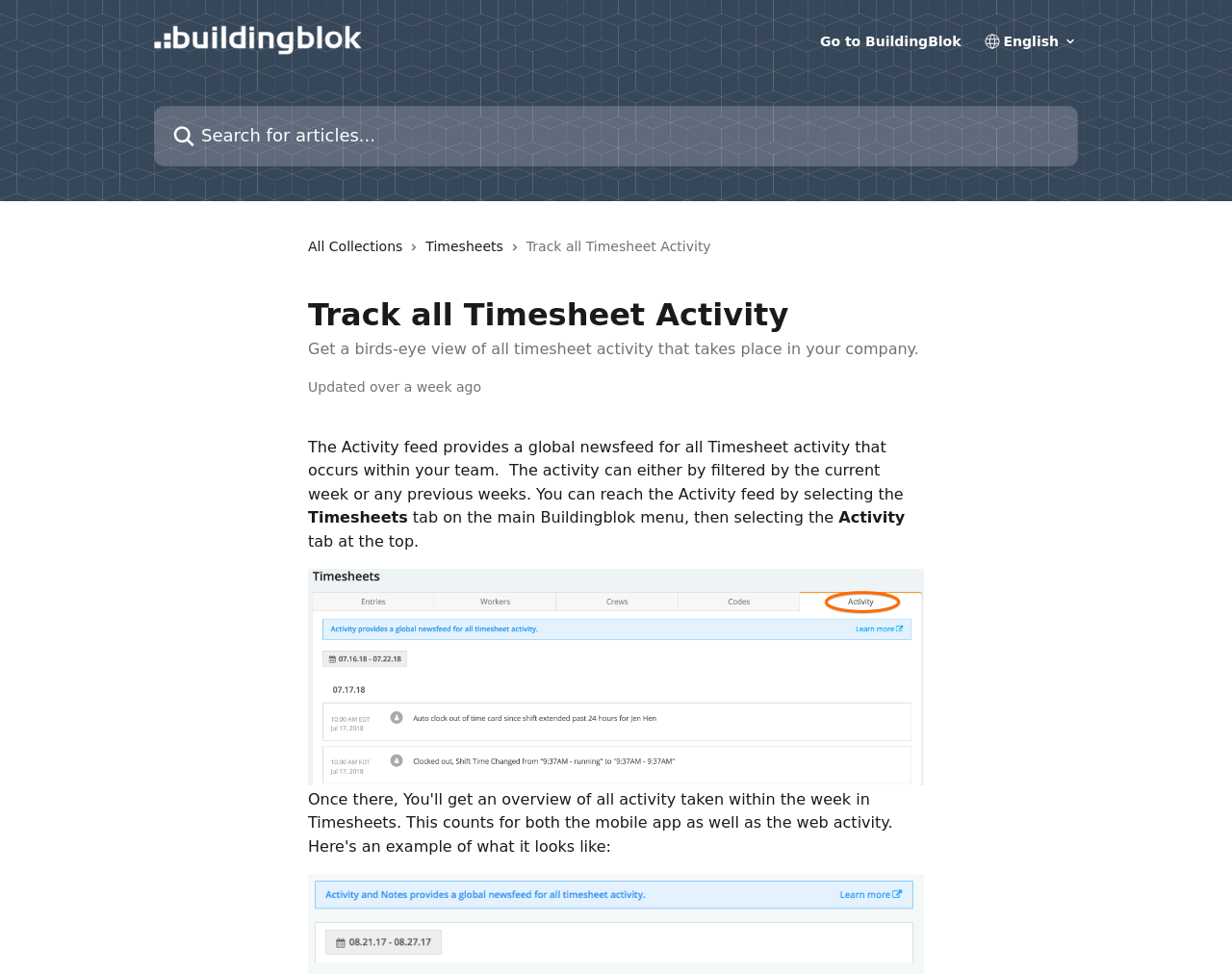What is the purpose of the Activity feed?
From the screenshot, provide a brief answer in one word or phrase.

Global newsfeed for Timesheet activity